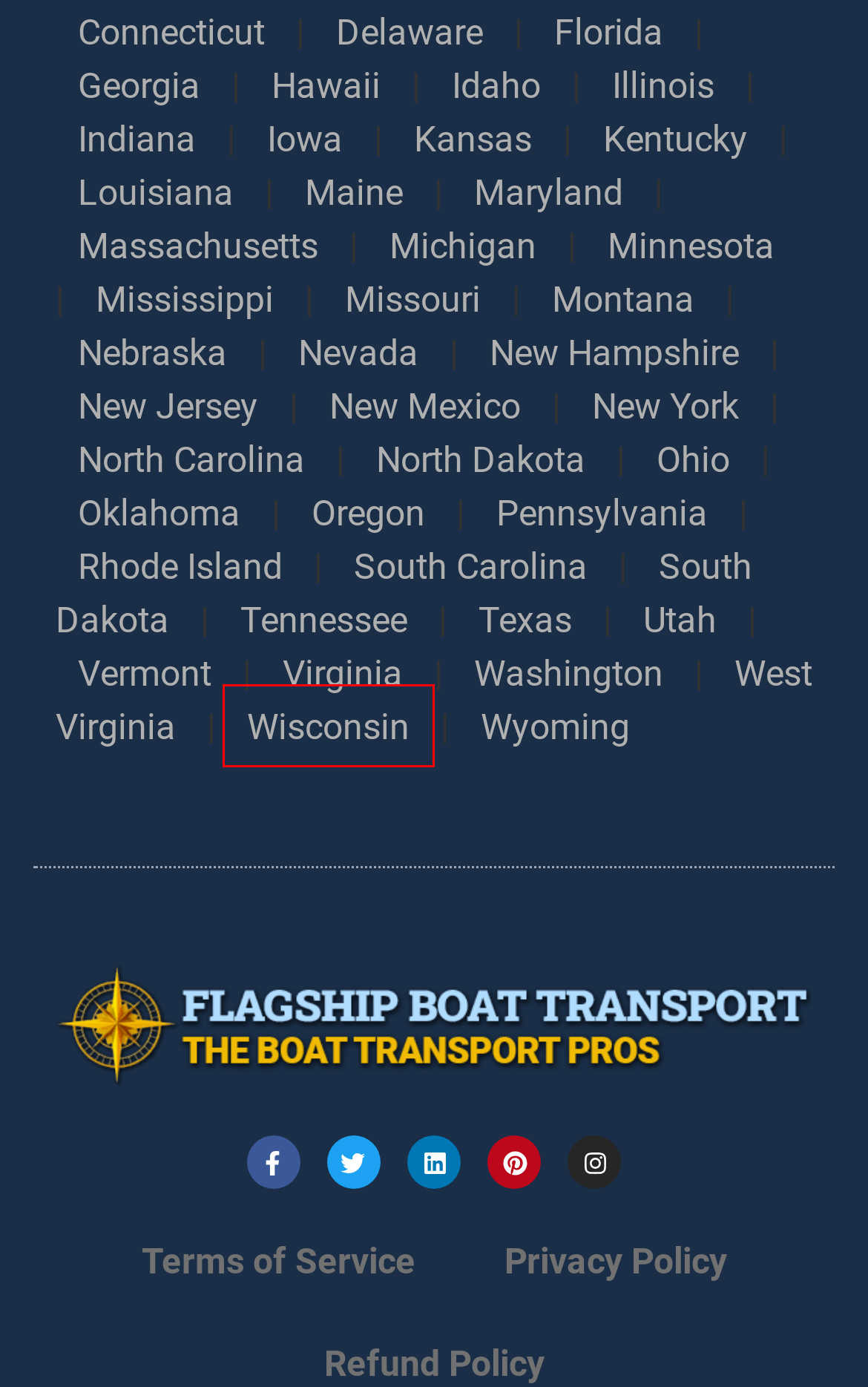Review the screenshot of a webpage that includes a red bounding box. Choose the most suitable webpage description that matches the new webpage after clicking the element within the red bounding box. Here are the candidates:
A. New Jersey Boat Transport | Boat Haulers
B. Minnesota Boat Transport | Boat Haulers
C. Illinois Boat Transport | Boat Haulers
D. New York Boat Transport | Boat Haulers
E. Kansas Boat Transport | Boat Haulers
F. North Carolina Boat Transport | Boat Haulers
G. New Hampshire Boat Transport | Boat Haulers
H. Wisconsin Boat Transport | Boat Haulers

H